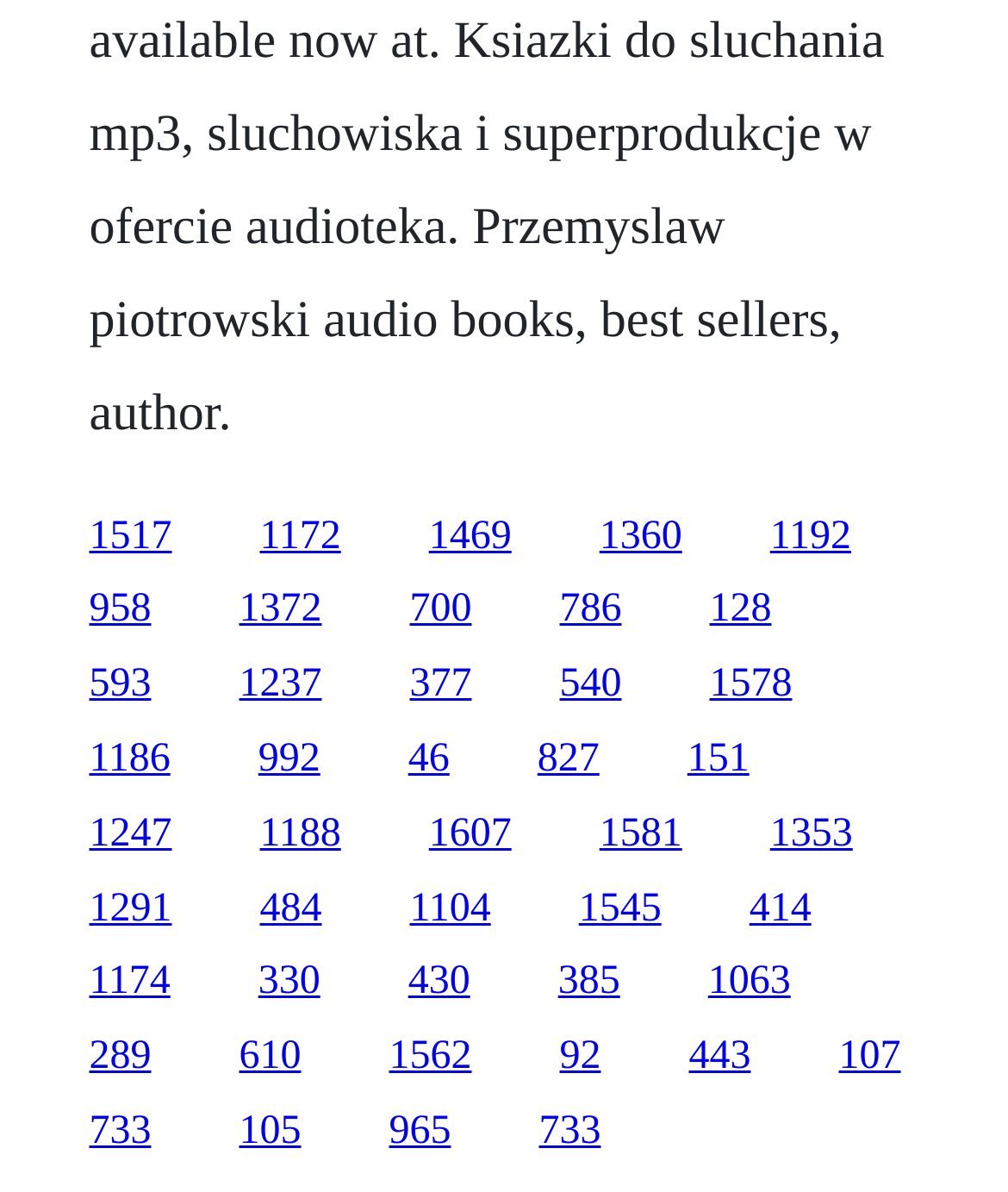Analyze the image and give a detailed response to the question:
What is the vertical position of the link '1517'?

I compared the y1 and y2 coordinates of the link '1517' with the other links and found that it is located above the middle of the webpage.